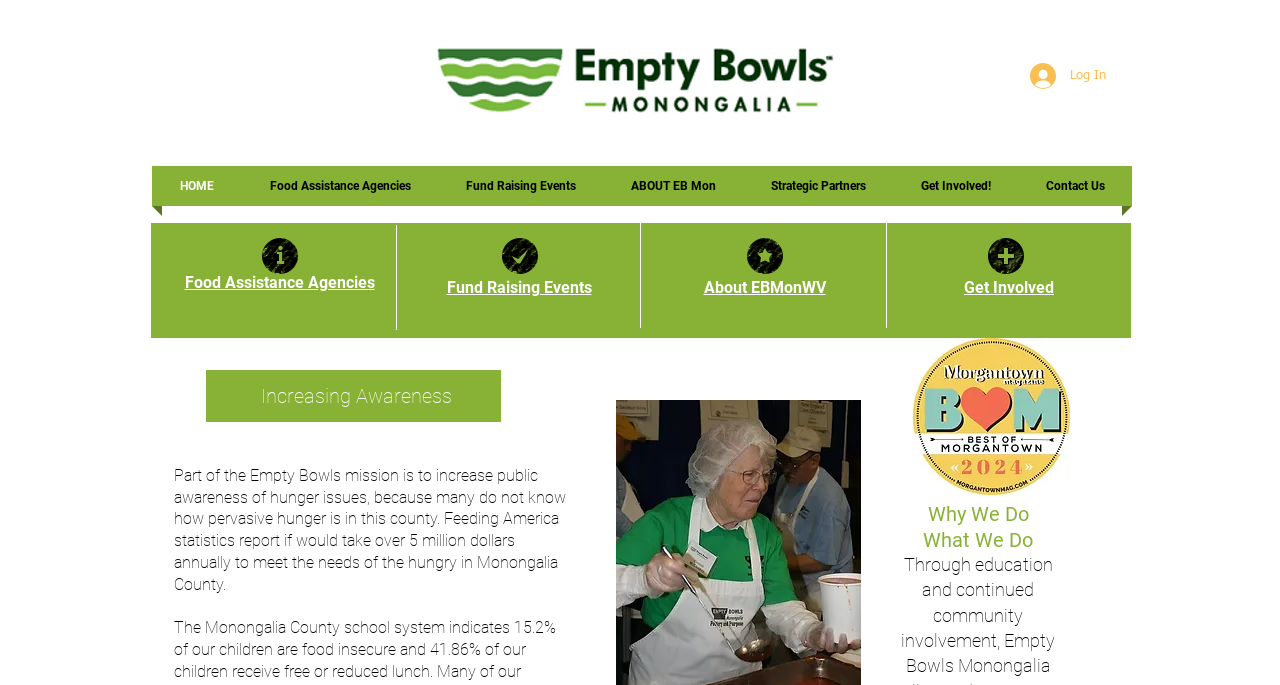How many links are in the navigation menu? Refer to the image and provide a one-word or short phrase answer.

7